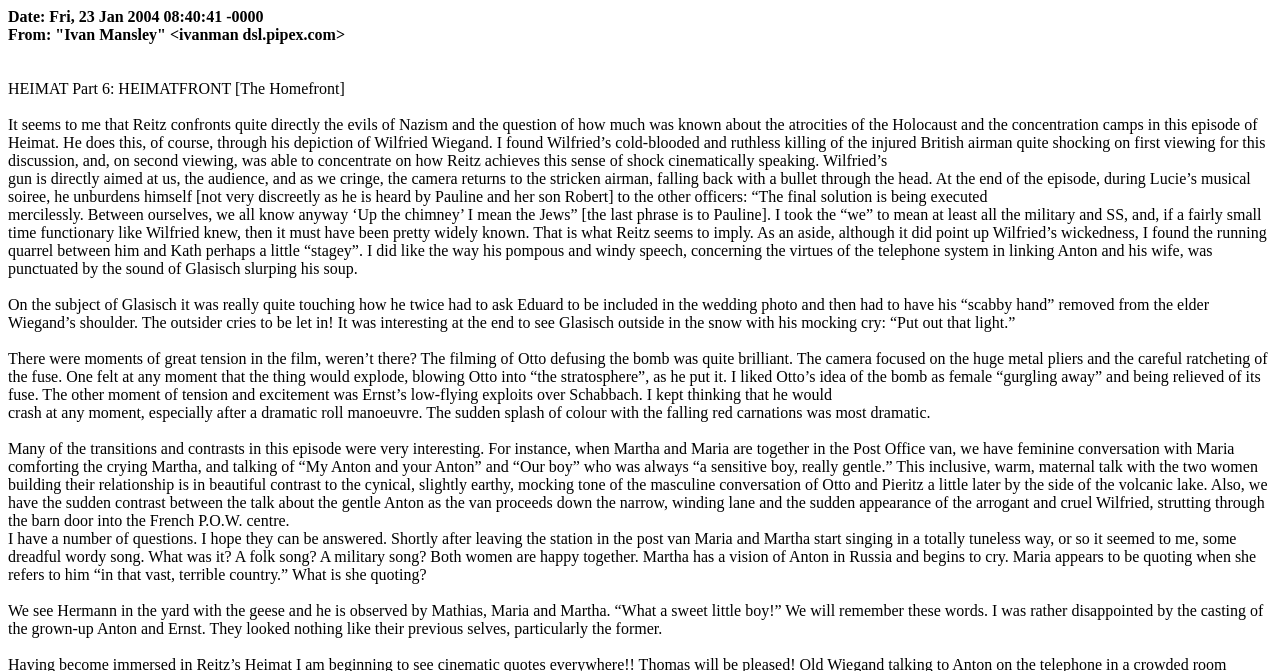What is Wilfried's action towards the injured British airman?
Please provide a comprehensive answer to the question based on the webpage screenshot.

According to the text, Wilfried kills the injured British airman. This is mentioned in the fifth StaticText element, which says 'Wilfried’s cold-blooded and ruthless killing of the injured British airman quite shocking on first viewing...'. This suggests that Wilfried's action is a significant event in the episode being discussed.